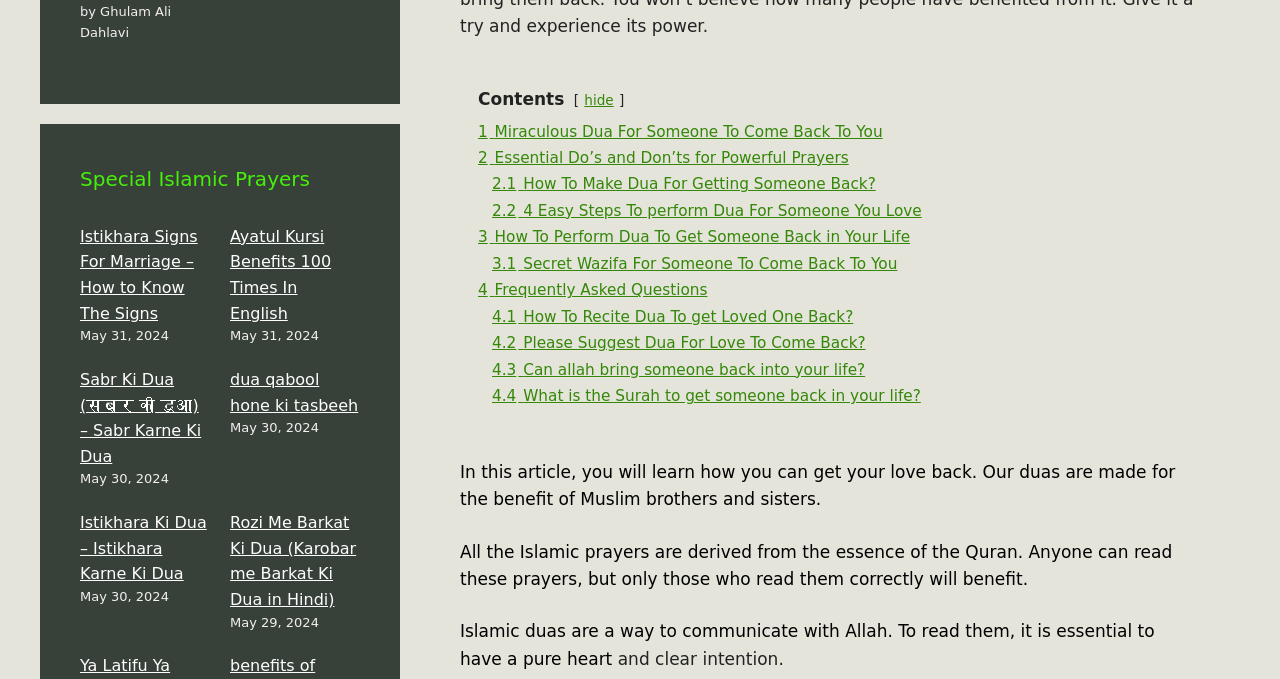Please identify the coordinates of the bounding box that should be clicked to fulfill this instruction: "Read the article by Ghulam Ali Dahlavi".

[0.062, 0.006, 0.134, 0.059]